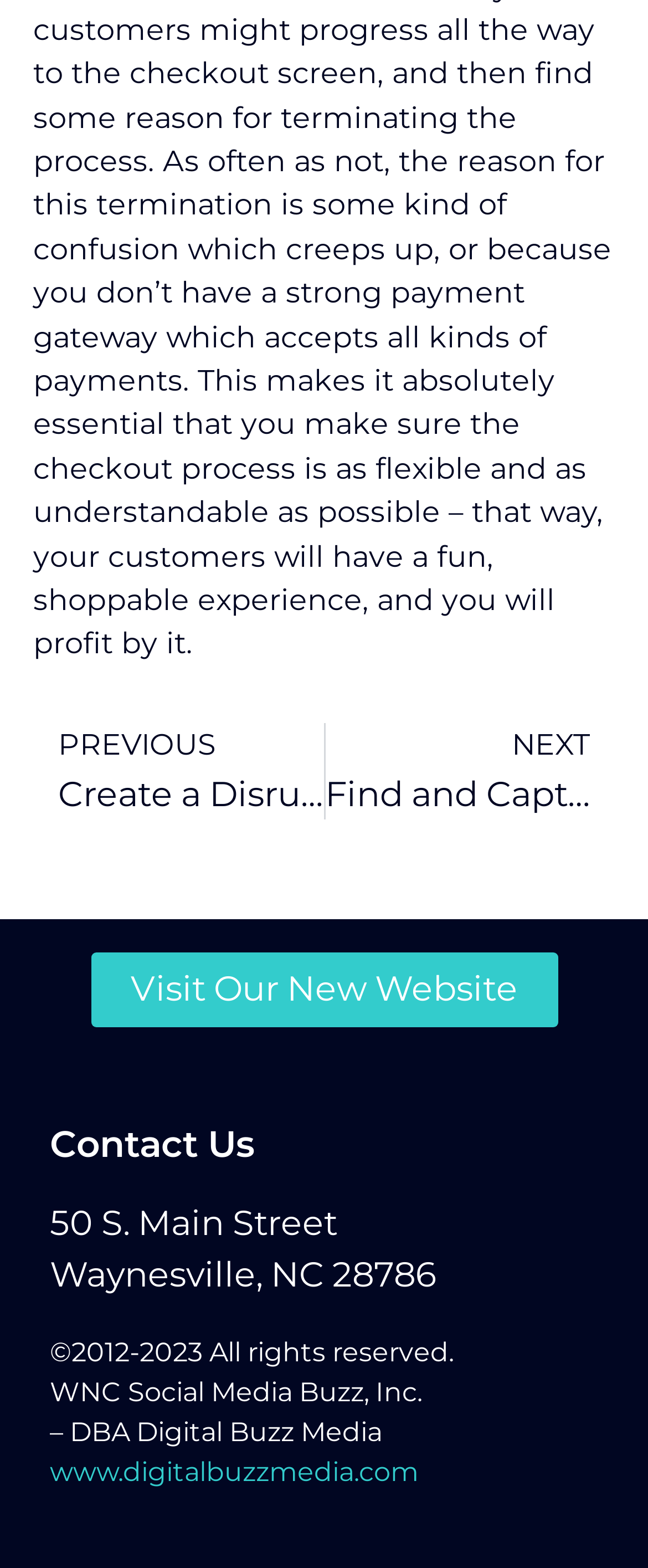Provide the bounding box coordinates of the UI element this sentence describes: "www.digitalbuzzmedia.com".

[0.077, 0.929, 0.646, 0.949]